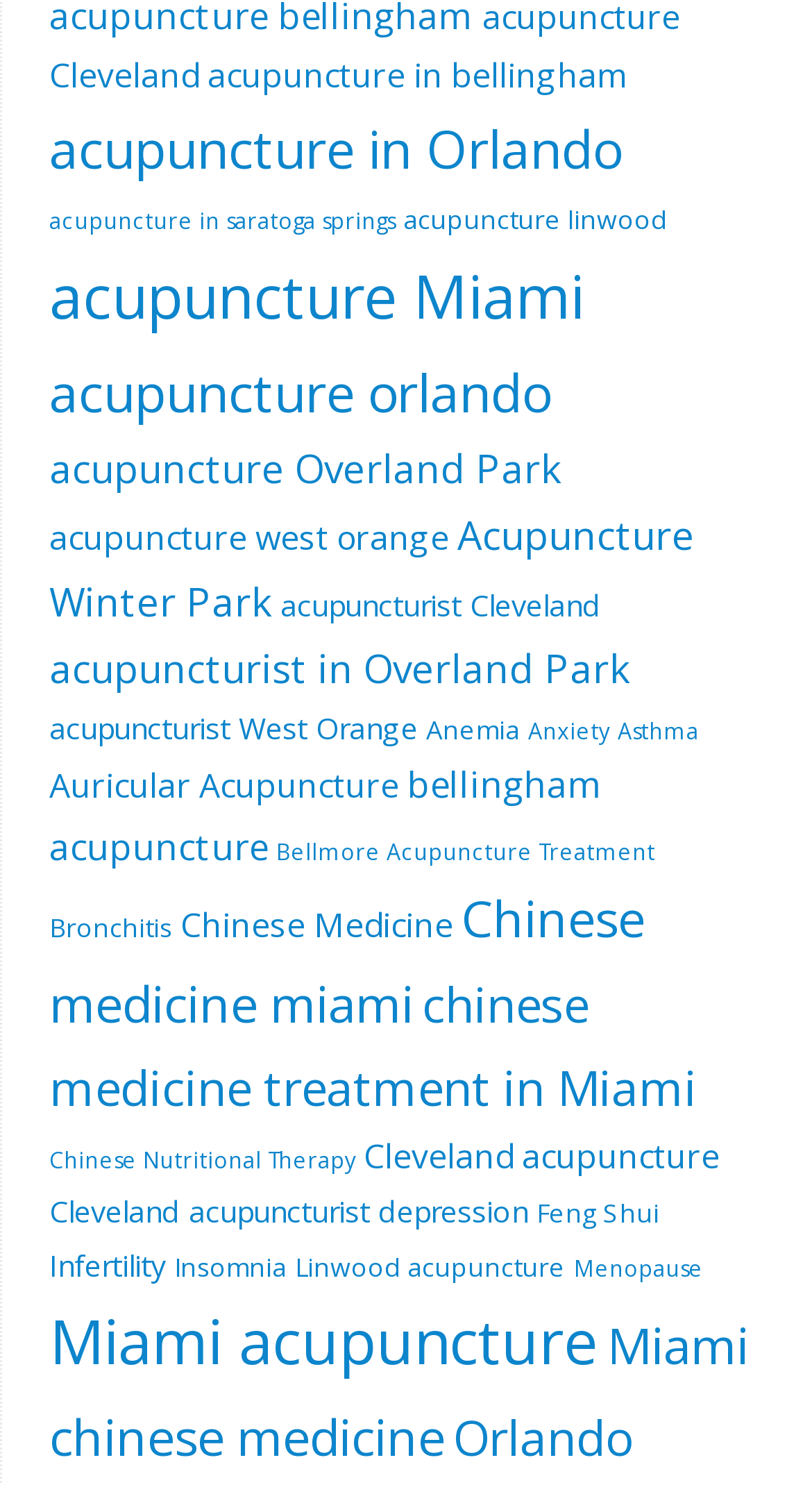What is the main topic of this webpage?
Look at the image and answer the question with a single word or phrase.

Acupuncture